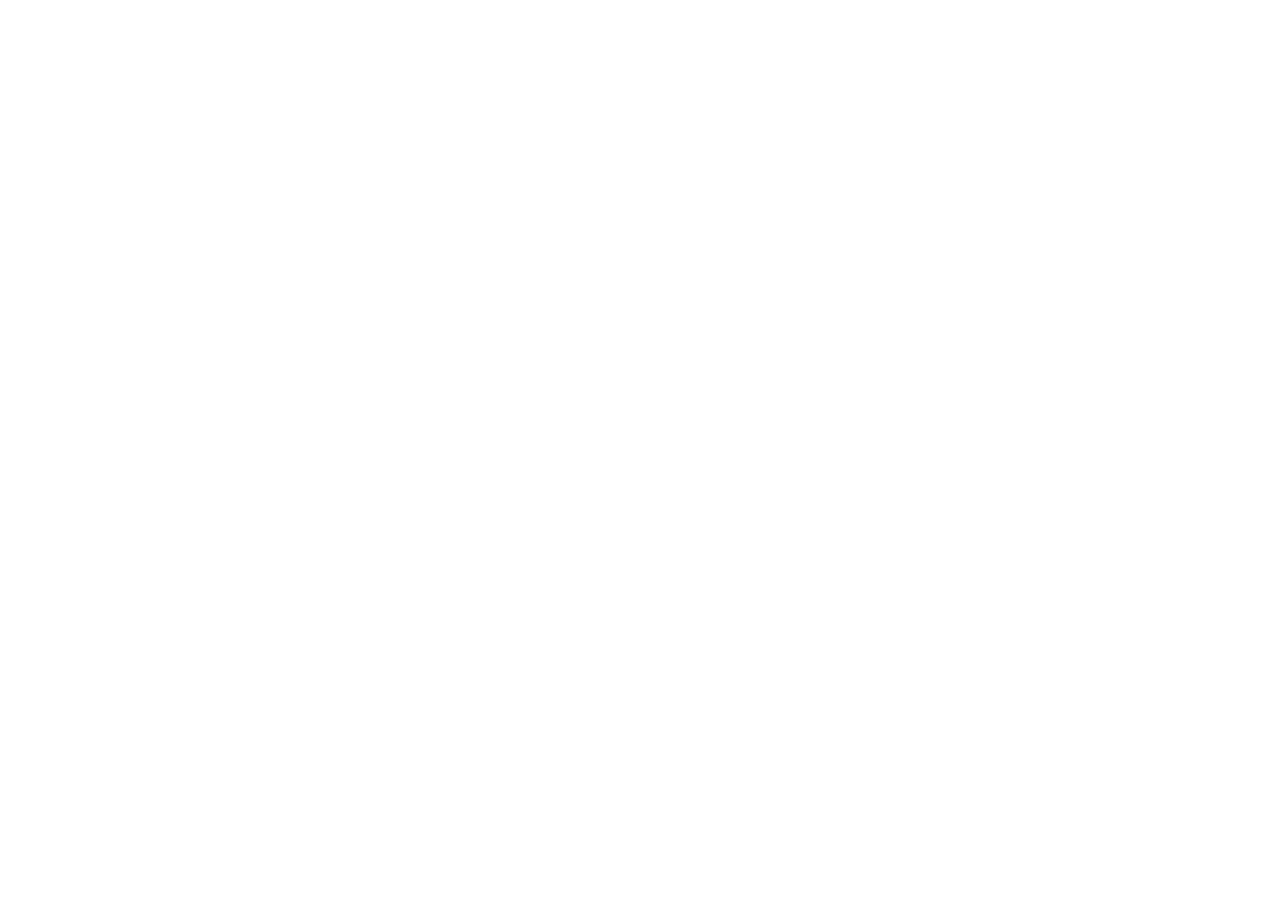Please provide the bounding box coordinates for the UI element as described: "Stovendo Privacy Notice". The coordinates must be four floats between 0 and 1, represented as [left, top, right, bottom].

[0.656, 0.934, 0.792, 0.961]